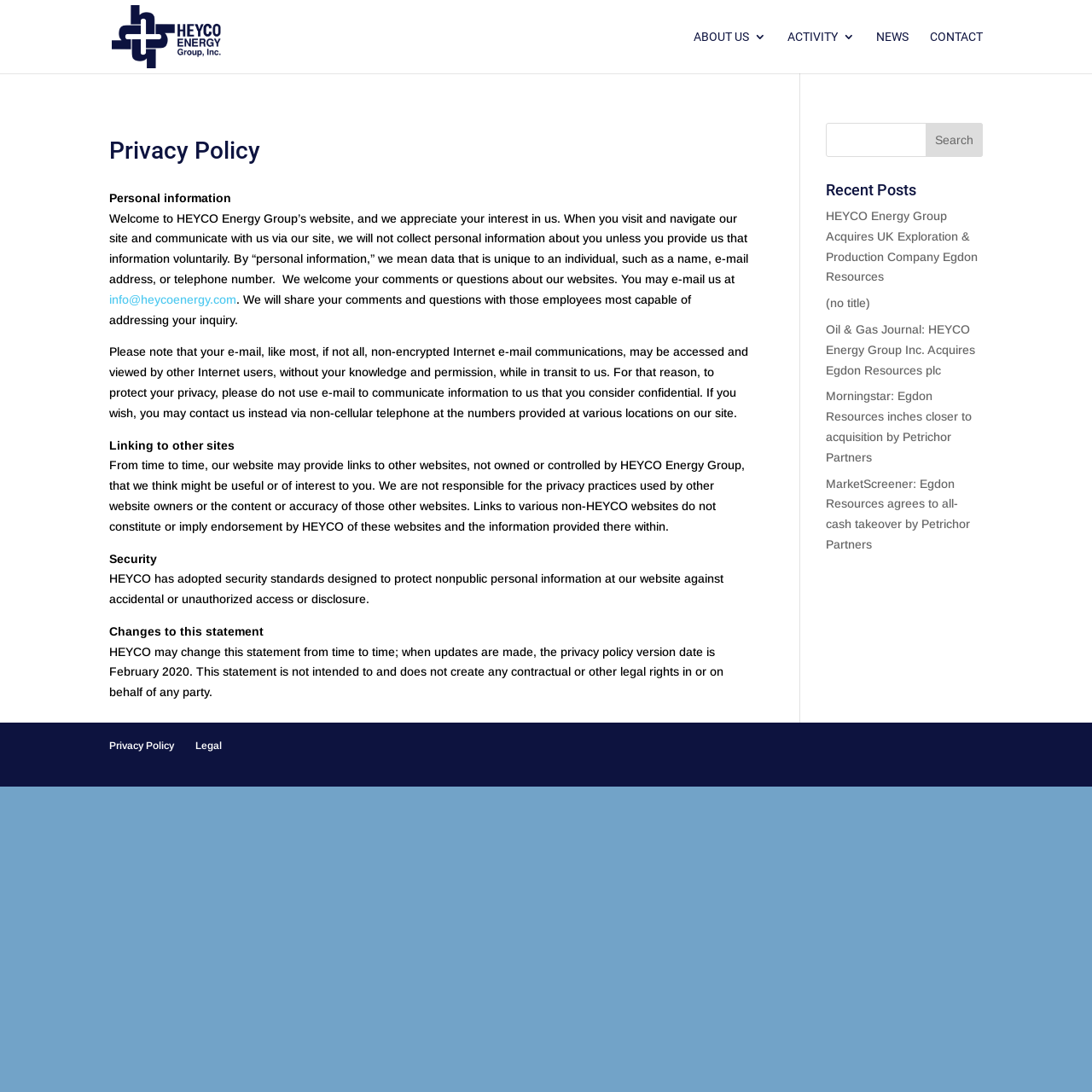From the image, can you give a detailed response to the question below:
What is the company's stance on linking to other websites?

According to the privacy policy, HEYCO Energy Group is not responsible for the privacy practices used by other website owners or the content or accuracy of those other websites, even if they are linked to from the HEYCO Energy Group website.